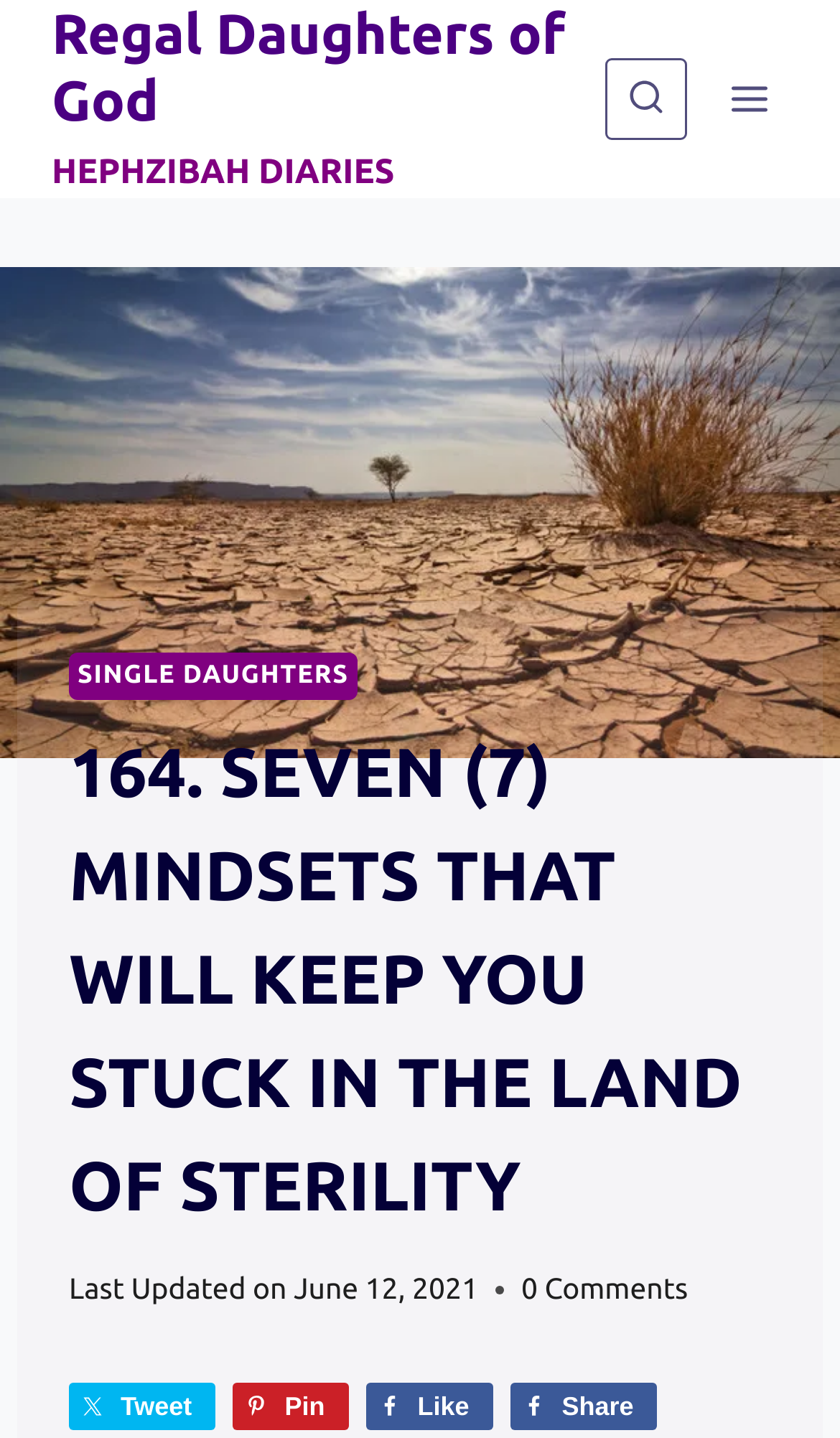Locate the bounding box coordinates of the clickable area needed to fulfill the instruction: "Visit Regal Daughters of God HEPHZIBAH DIARIES".

[0.062, 0.0, 0.721, 0.137]